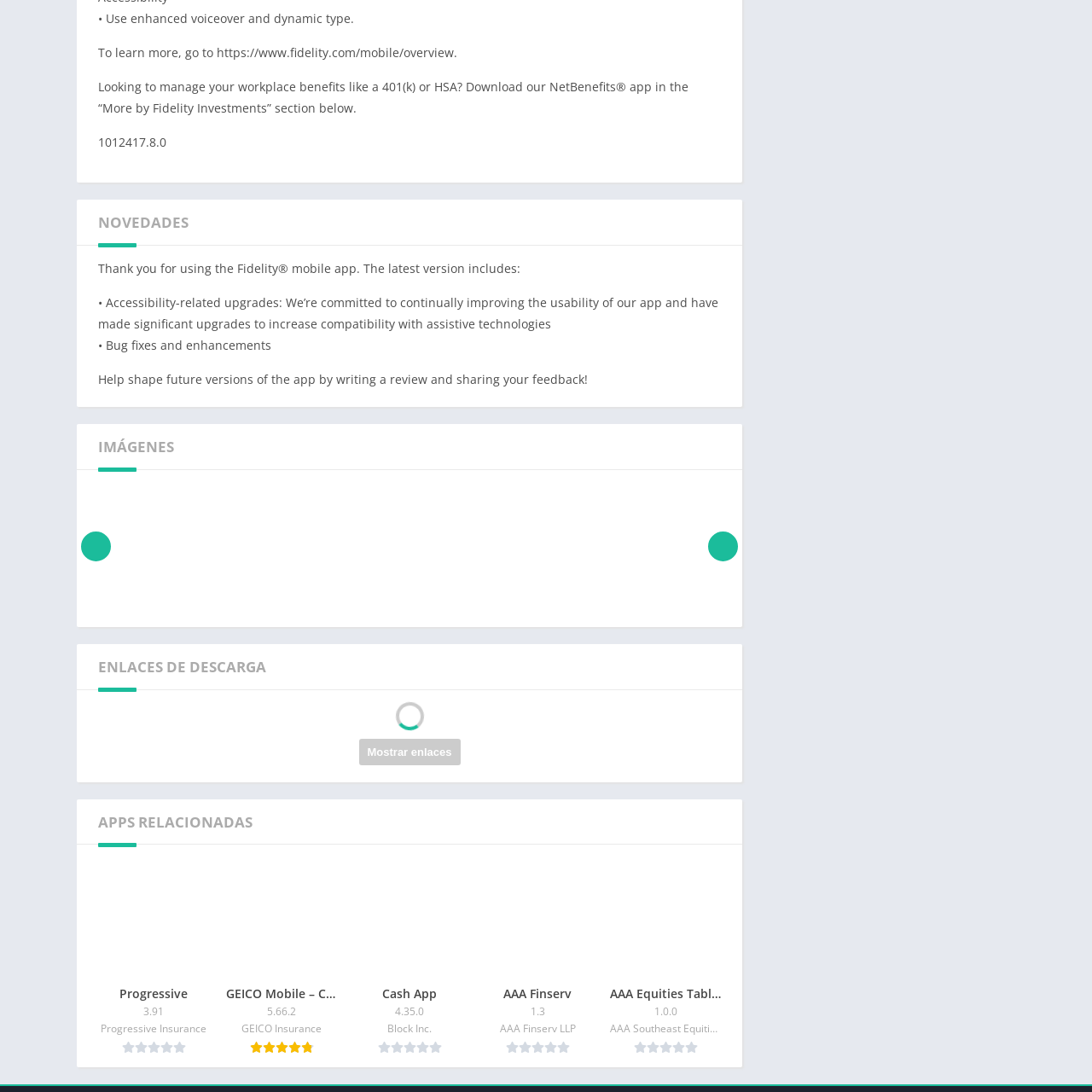Describe the contents of the image that is surrounded by the red box in a detailed manner.

The image features the logo of Fidelity Investments, a well-known financial services corporation. This logo reflects the brand's identity and commitment to providing a range of services including investment management and financial planning. The context suggests that this image is part of a mobile app interface, specifically related to the Fidelity mobile app, which aims to enhance user experience with various improvements and accessibility upgrades. The app helps users manage their workplace benefits, such as 401(k) plans and Health Savings Accounts (HSAs), promoting both financial literacy and ease of access to financial information.